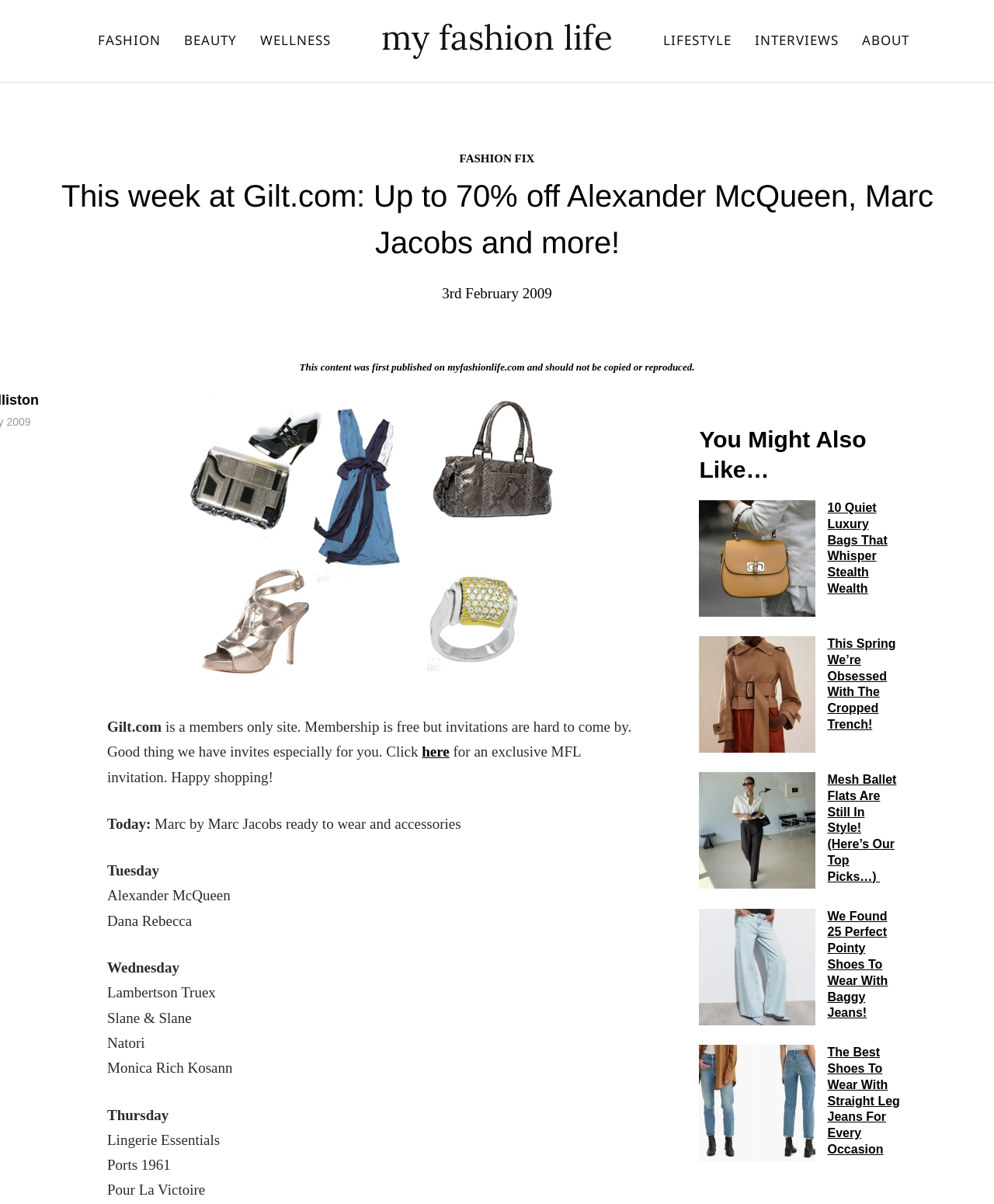Please examine the image and answer the question with a detailed explanation:
What type of content is featured in the 'You Might Also Like…' section?

The 'You Might Also Like…' section features a list of links to articles with titles related to fashion, such as '10 Quiet Luxury Bags That Whisper Stealth Wealth' and 'This Spring We’re Obsessed With The Cropped Trench!', indicating that the type of content featured in this section is fashion articles.